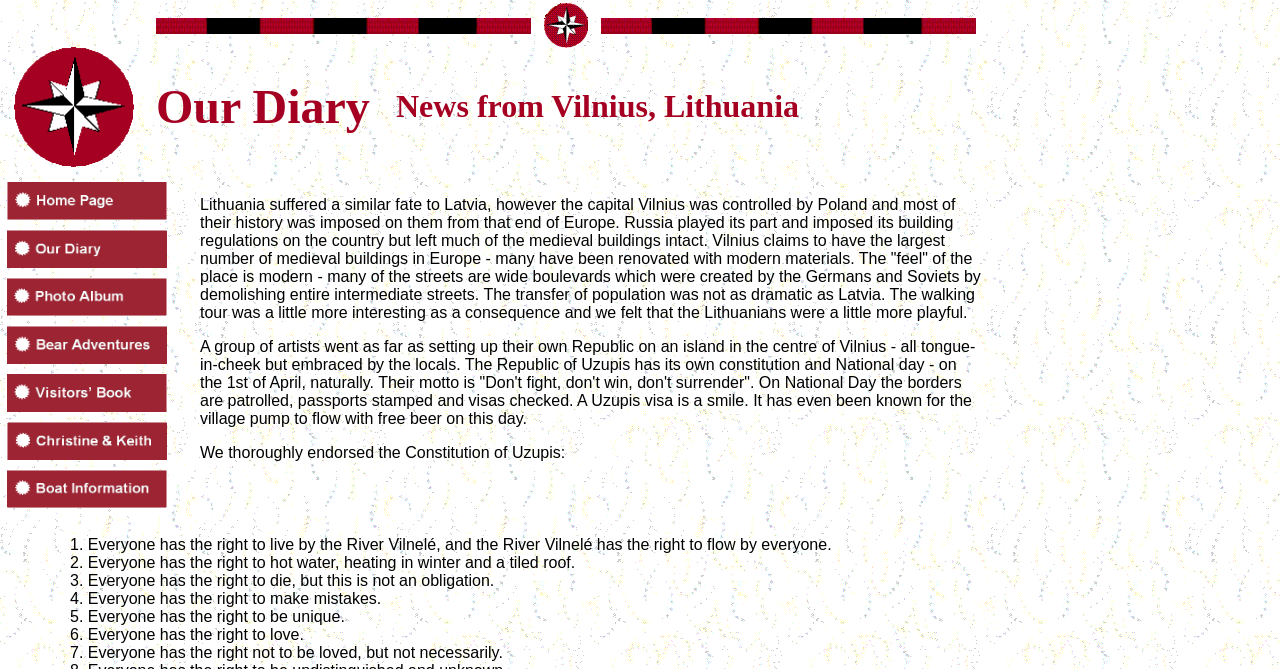Determine the bounding box coordinates of the region to click in order to accomplish the following instruction: "View news from Vilnius, Lithuania". Provide the coordinates as four float numbers between 0 and 1, specifically [left, top, right, bottom].

[0.008, 0.0, 0.762, 0.25]